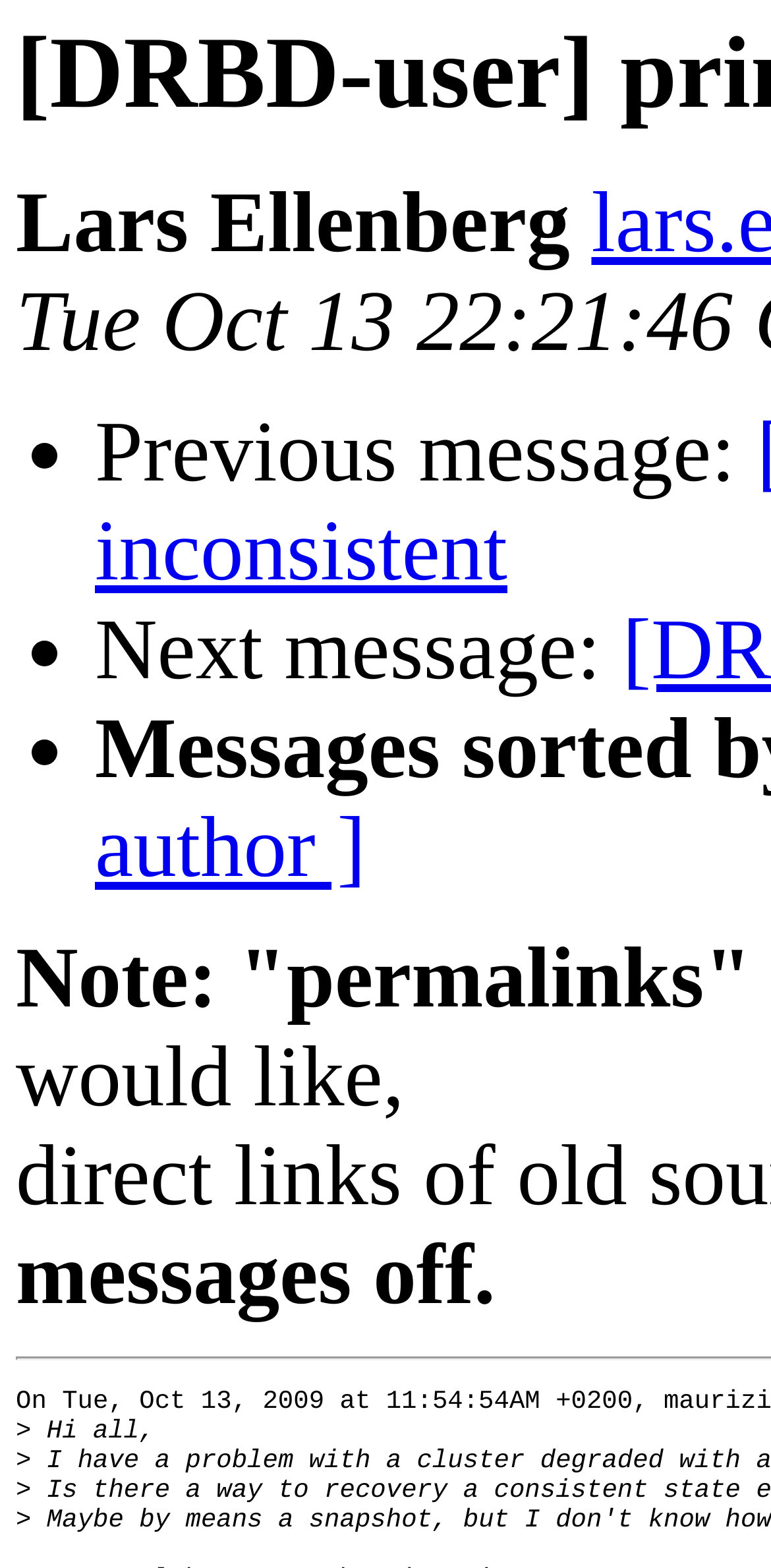Provide a thorough description of the webpage's content and layout.

The webpage appears to be a discussion forum or mailing list archive, with a focus on a specific topic related to DRBD (Distributed Replicated Block Device). 

At the top, there is a header with the name "Lars Ellenberg" displayed prominently. Below this, there are three bullet points, each with a brief description: "Previous message:", "Next message:", and a third item without a label. 

Further down, there is a note about "permalinks" that spans most of the width of the page. 

The main content of the page is a message from someone, starting with "Hi all," and likely continuing with more text that is not shown in the accessibility tree. Above this message, there is a single greater-than symbol (>).